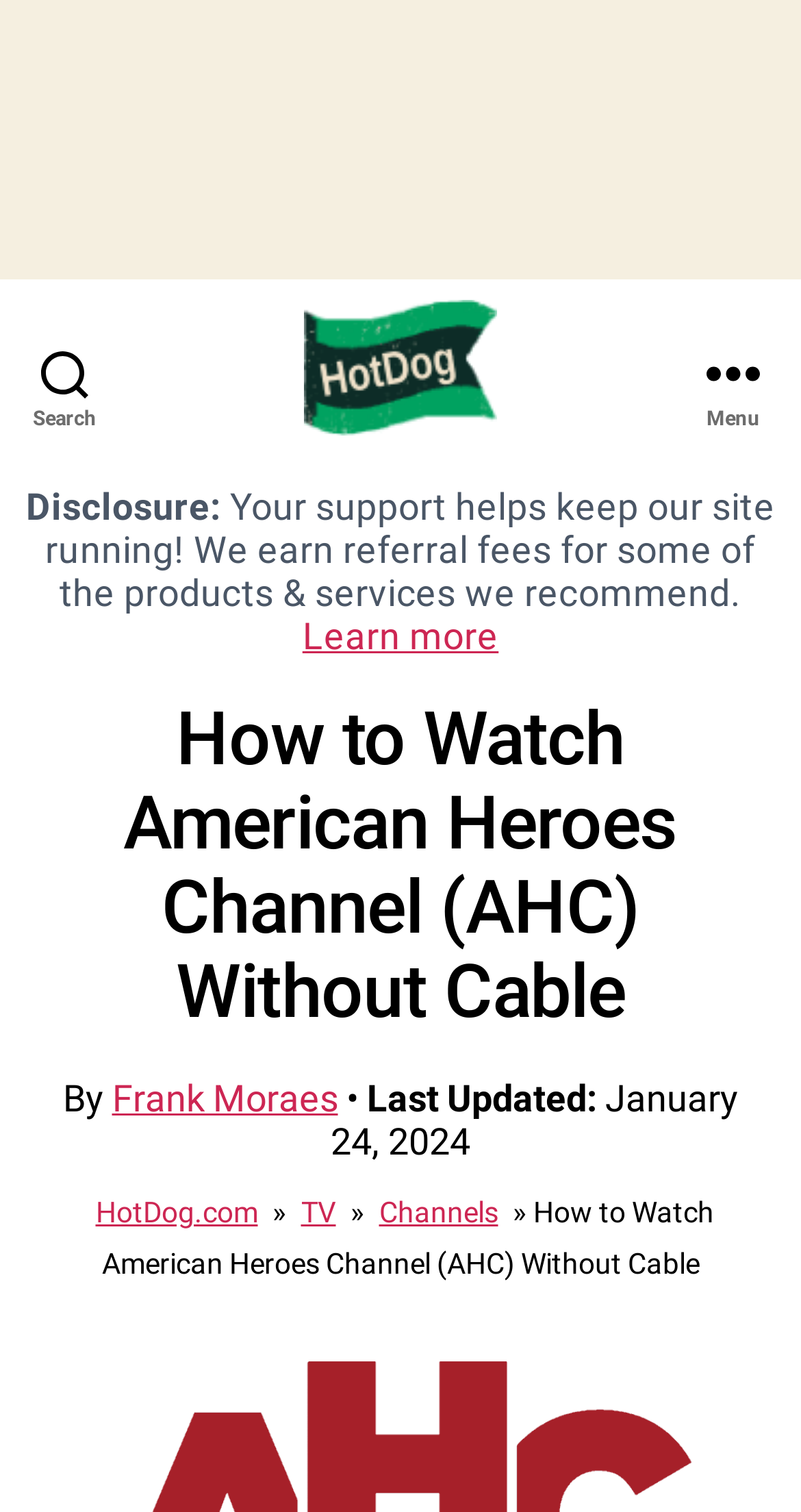Answer the question briefly using a single word or phrase: 
Who wrote the article?

Frank Moraes